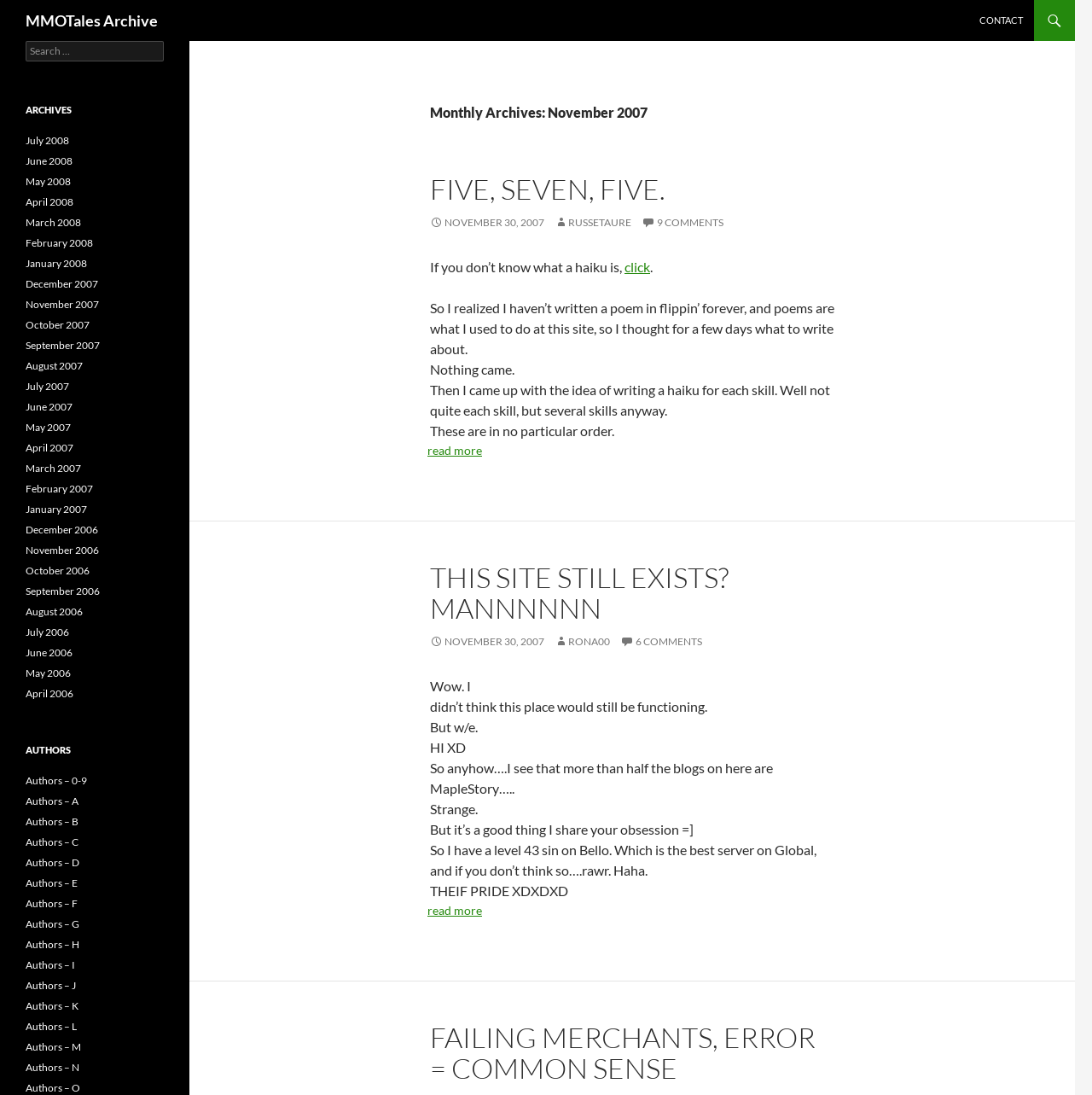Pinpoint the bounding box coordinates of the area that should be clicked to complete the following instruction: "View archives". The coordinates must be given as four float numbers between 0 and 1, i.e., [left, top, right, bottom].

[0.023, 0.094, 0.15, 0.108]